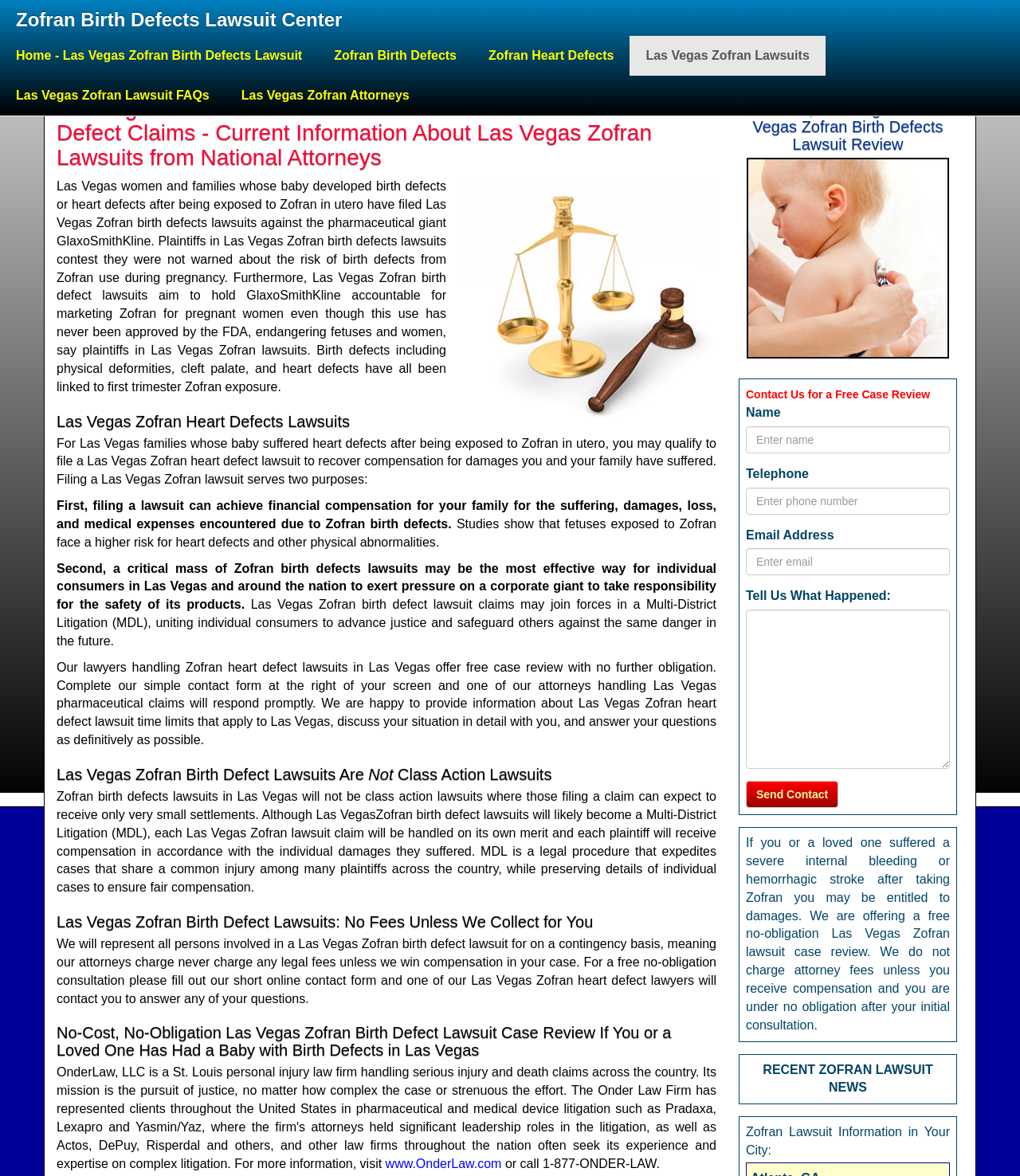Specify the bounding box coordinates for the region that must be clicked to perform the given instruction: "Click on 'Zofran Birth Defects Lawsuit Center'".

[0.0, 0.0, 0.351, 0.03]